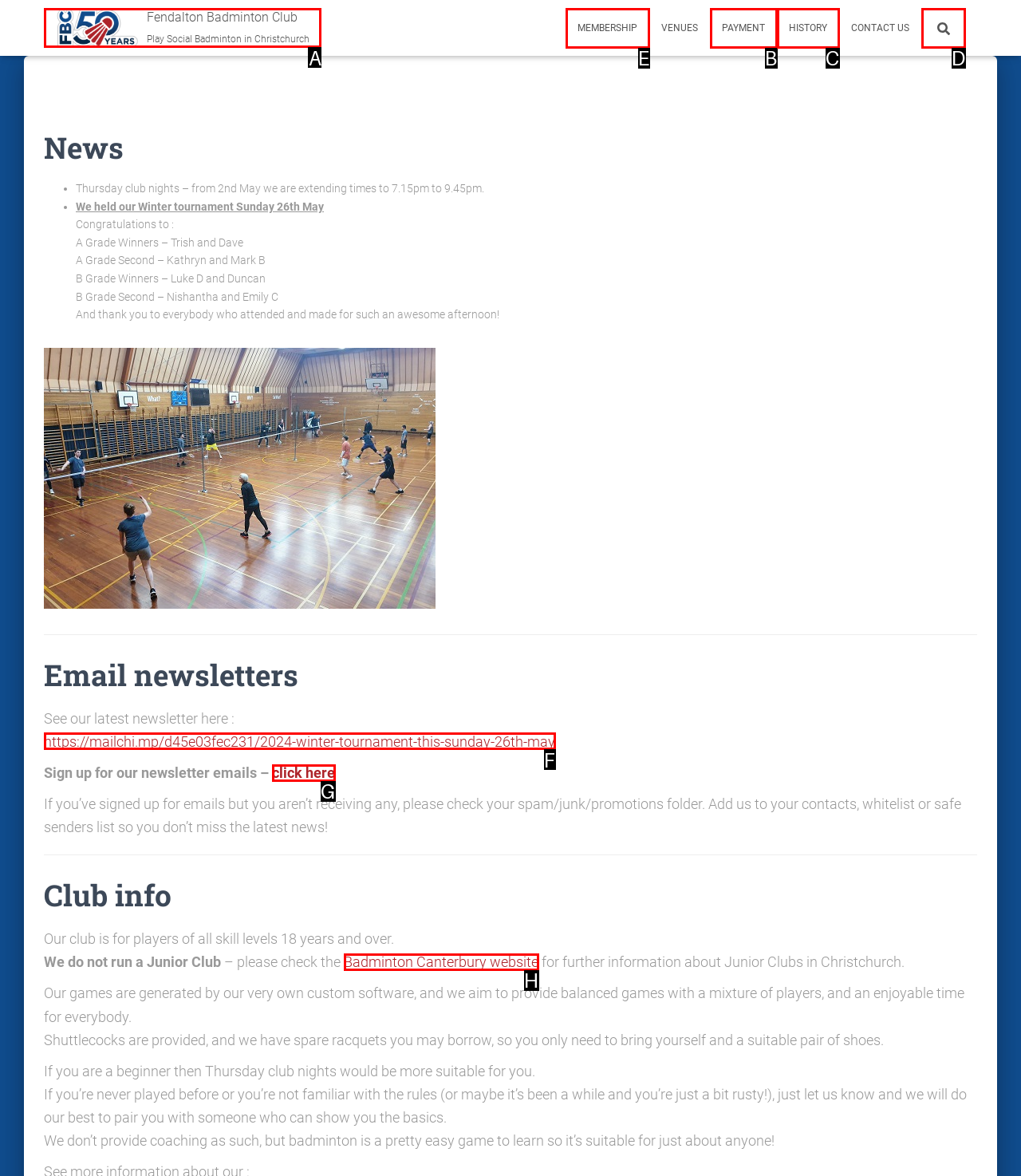Point out the correct UI element to click to carry out this instruction: Click on the 'MEMBERSHIP' link
Answer with the letter of the chosen option from the provided choices directly.

E